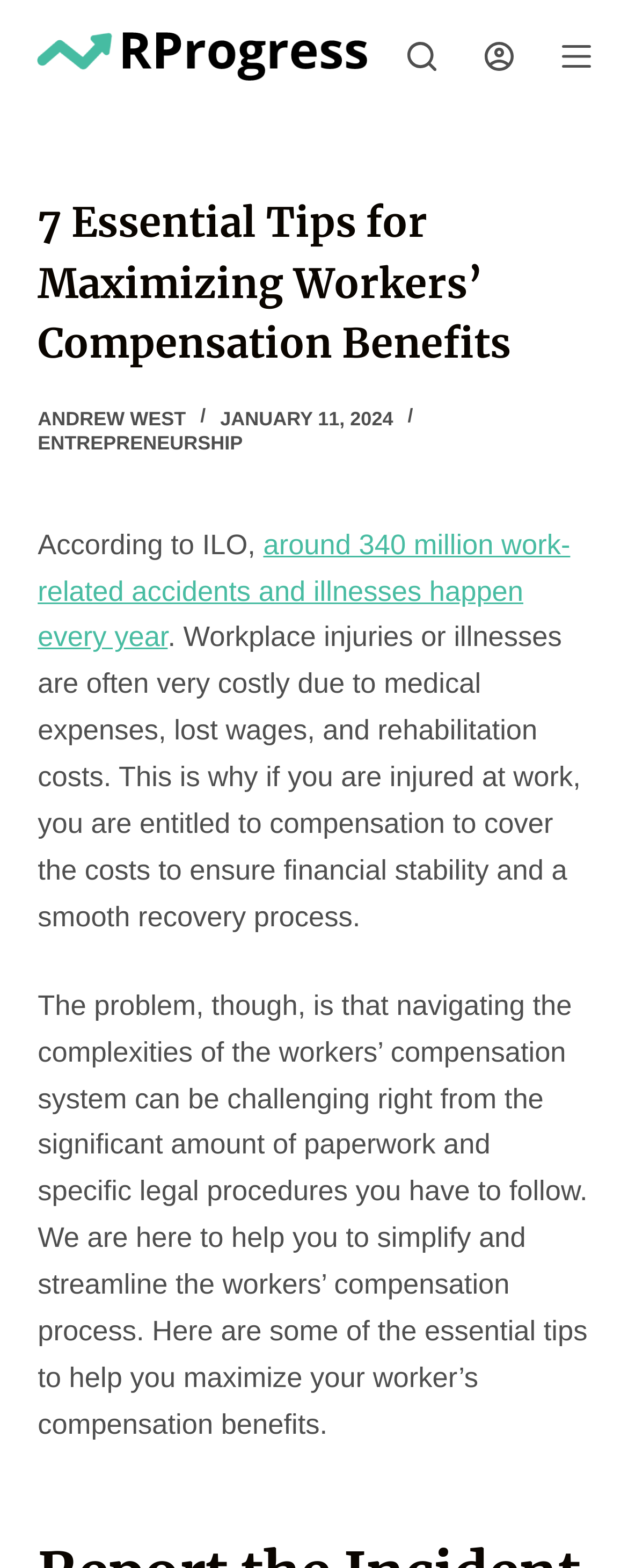Find the bounding box coordinates for the element that must be clicked to complete the instruction: "Login to the website". The coordinates should be four float numbers between 0 and 1, indicated as [left, top, right, bottom].

[0.771, 0.027, 0.817, 0.045]